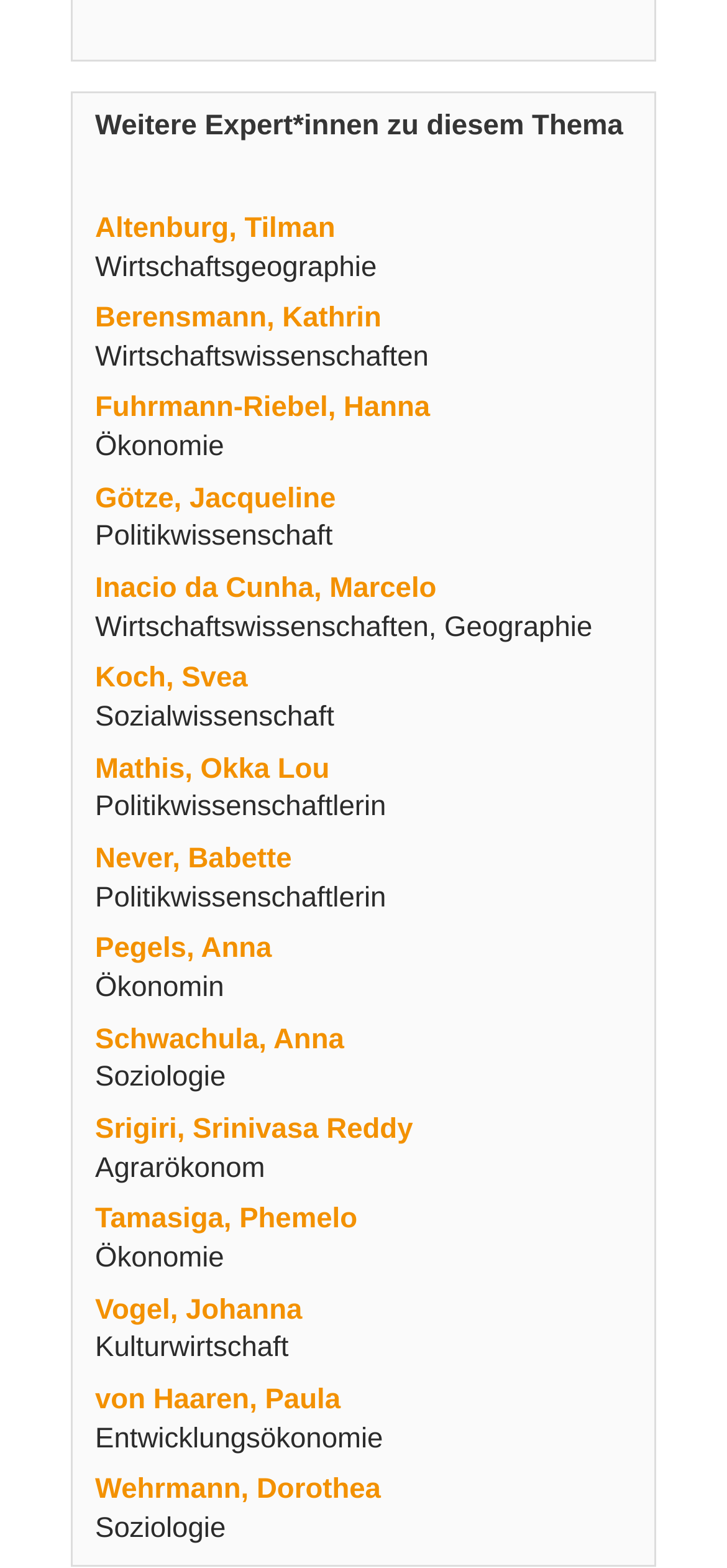Could you locate the bounding box coordinates for the section that should be clicked to accomplish this task: "View expert profile of Fuhrmann-Riebel, Hanna".

[0.131, 0.25, 0.592, 0.271]